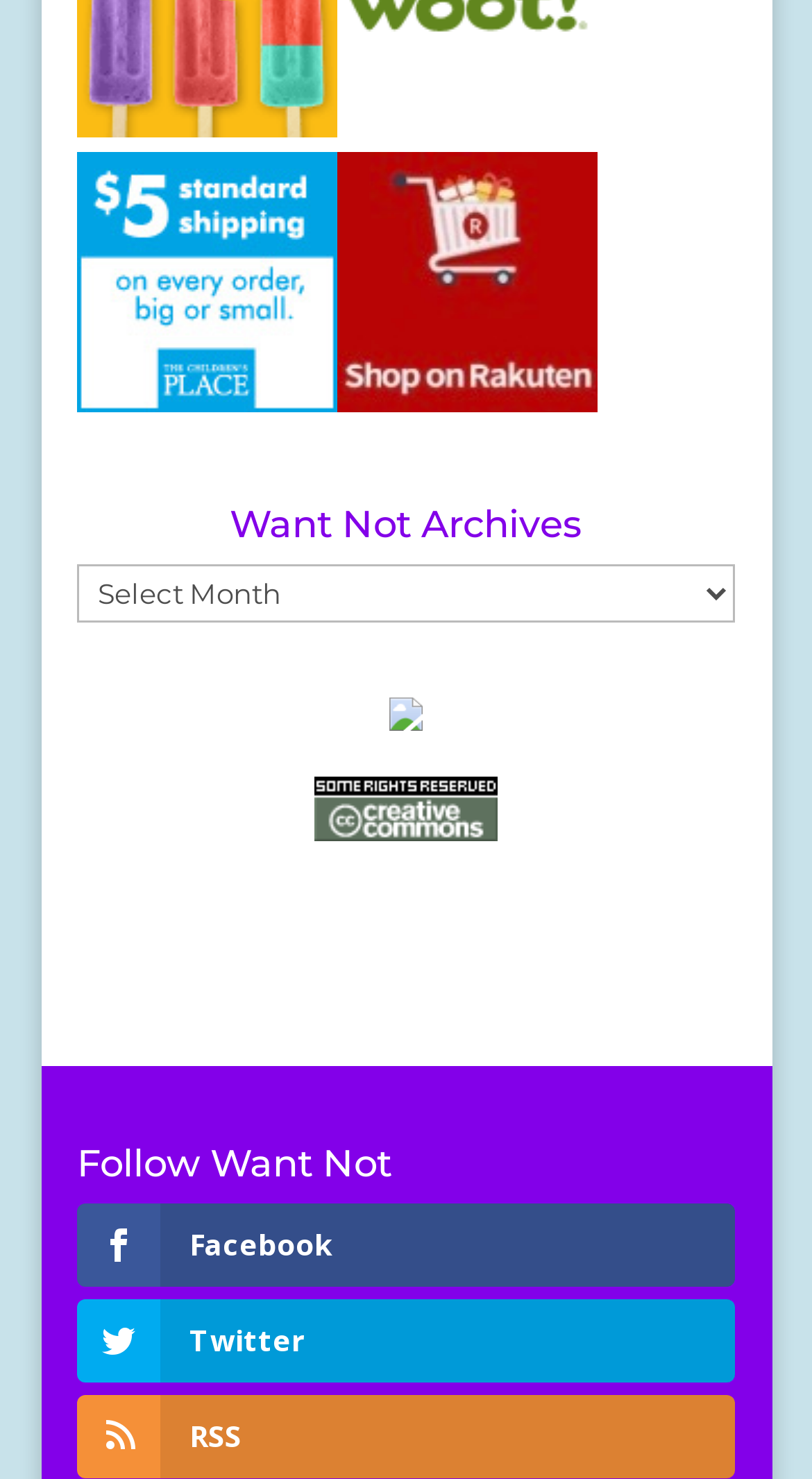Given the element description: "title="Children's Place"", predict the bounding box coordinates of the UI element it refers to, using four float numbers between 0 and 1, i.e., [left, top, right, bottom].

[0.095, 0.26, 0.416, 0.285]